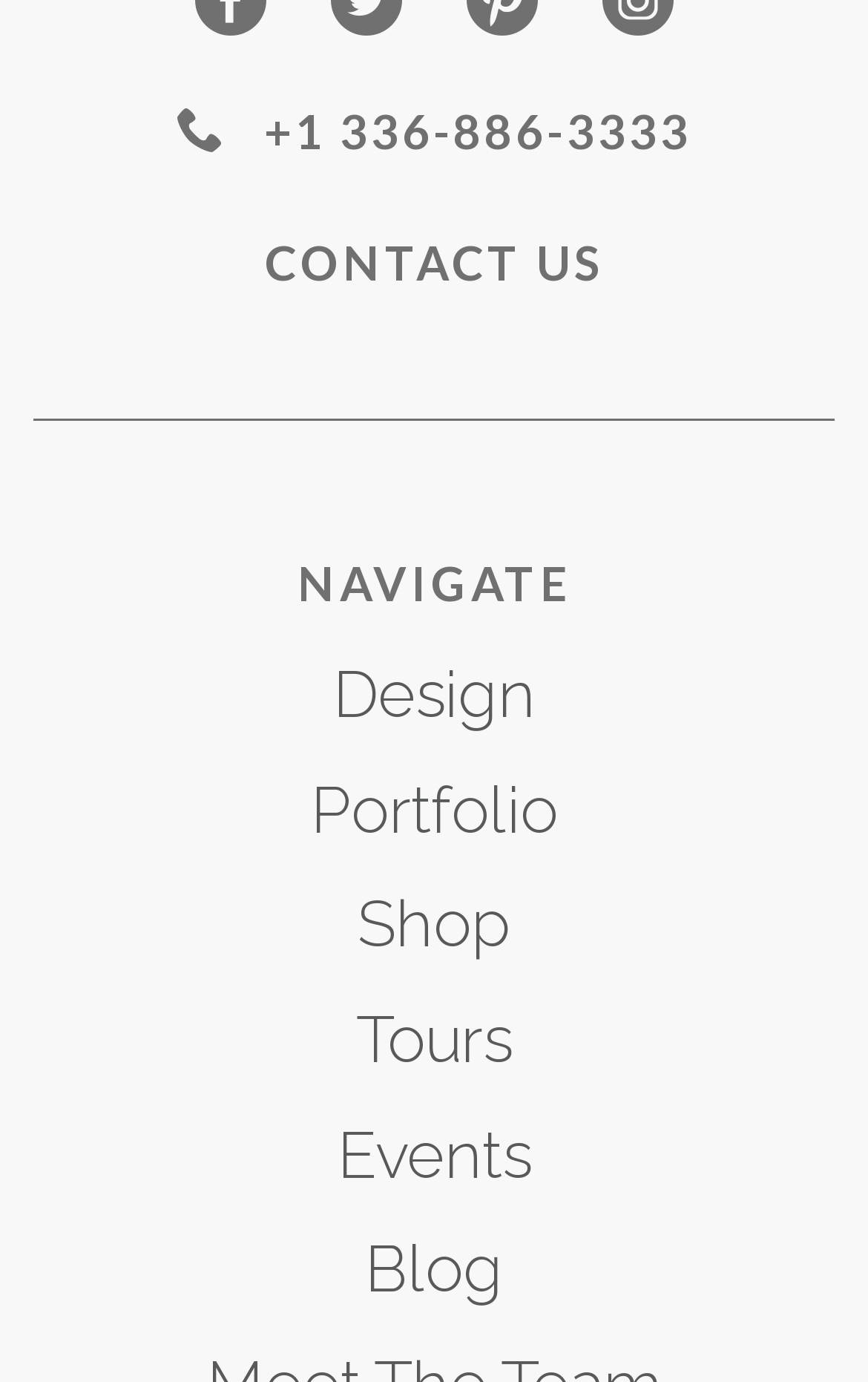Identify the bounding box of the UI element described as follows: "Shop". Provide the coordinates as four float numbers in the range of 0 to 1 [left, top, right, bottom].

[0.038, 0.621, 0.962, 0.704]